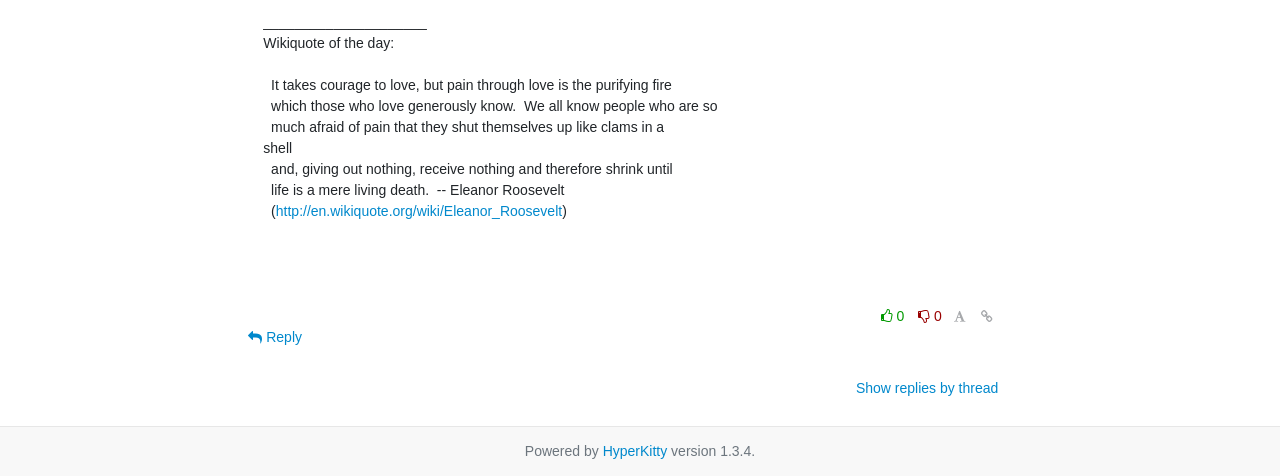Please answer the following question using a single word or phrase: 
How many reply options are available?

1